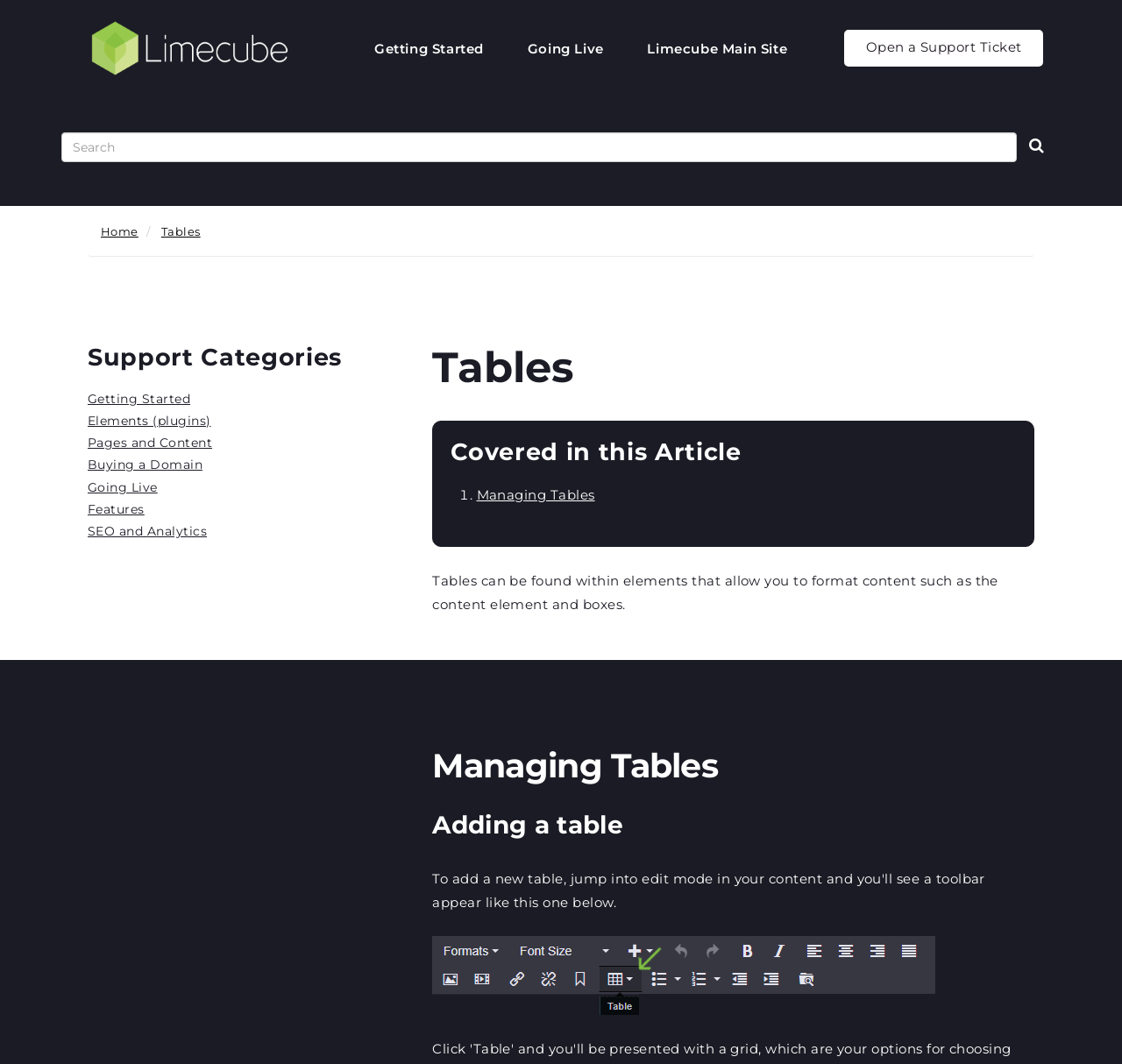What is the topic of the article that contains the image 'tinymce table'?
Please answer using one word or phrase, based on the screenshot.

Managing Tables